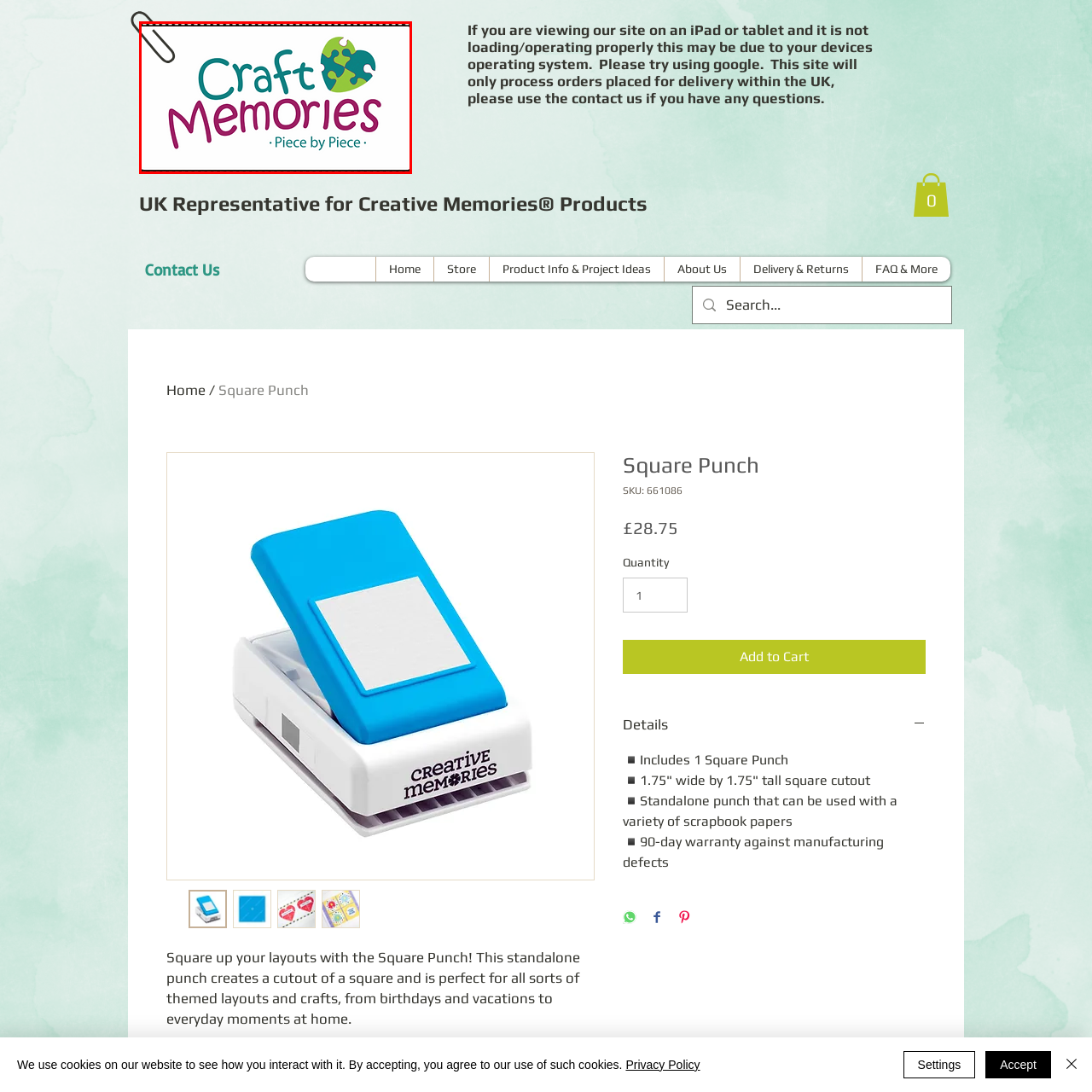Describe the contents of the image that is surrounded by the red box in a detailed manner.

The image features a vibrant logo for "Craft Memories," emphasizing creativity and the art of crafting. The text is designed in a playful font, with "Craft" rendered in teal and "Memories" in a rich magenta, symbolizing the joy of preserving moments through creative expression. Accompanying the text is a heart-shaped puzzle piece graphic, colored in shades of green and blue, which reinforces the theme of piecing together memories. This logo embodies the spirit of crafting as an engaging and fulfilling activity, inviting enthusiasts to explore and share their creative projects.